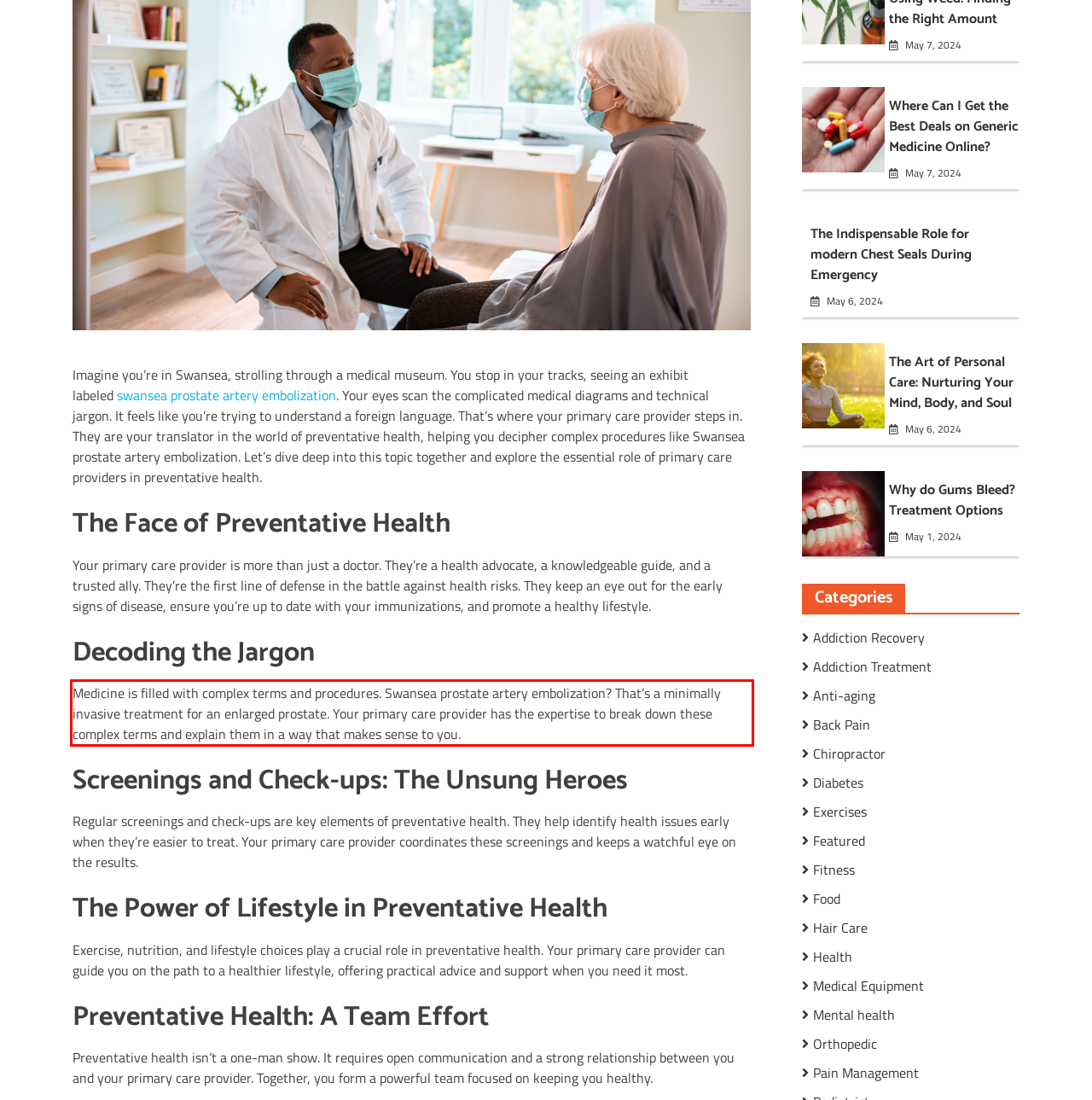Please identify the text within the red rectangular bounding box in the provided webpage screenshot.

Medicine is filled with complex terms and procedures. Swansea prostate artery embolization? That’s a minimally invasive treatment for an enlarged prostate. Your primary care provider has the expertise to break down these complex terms and explain them in a way that makes sense to you.